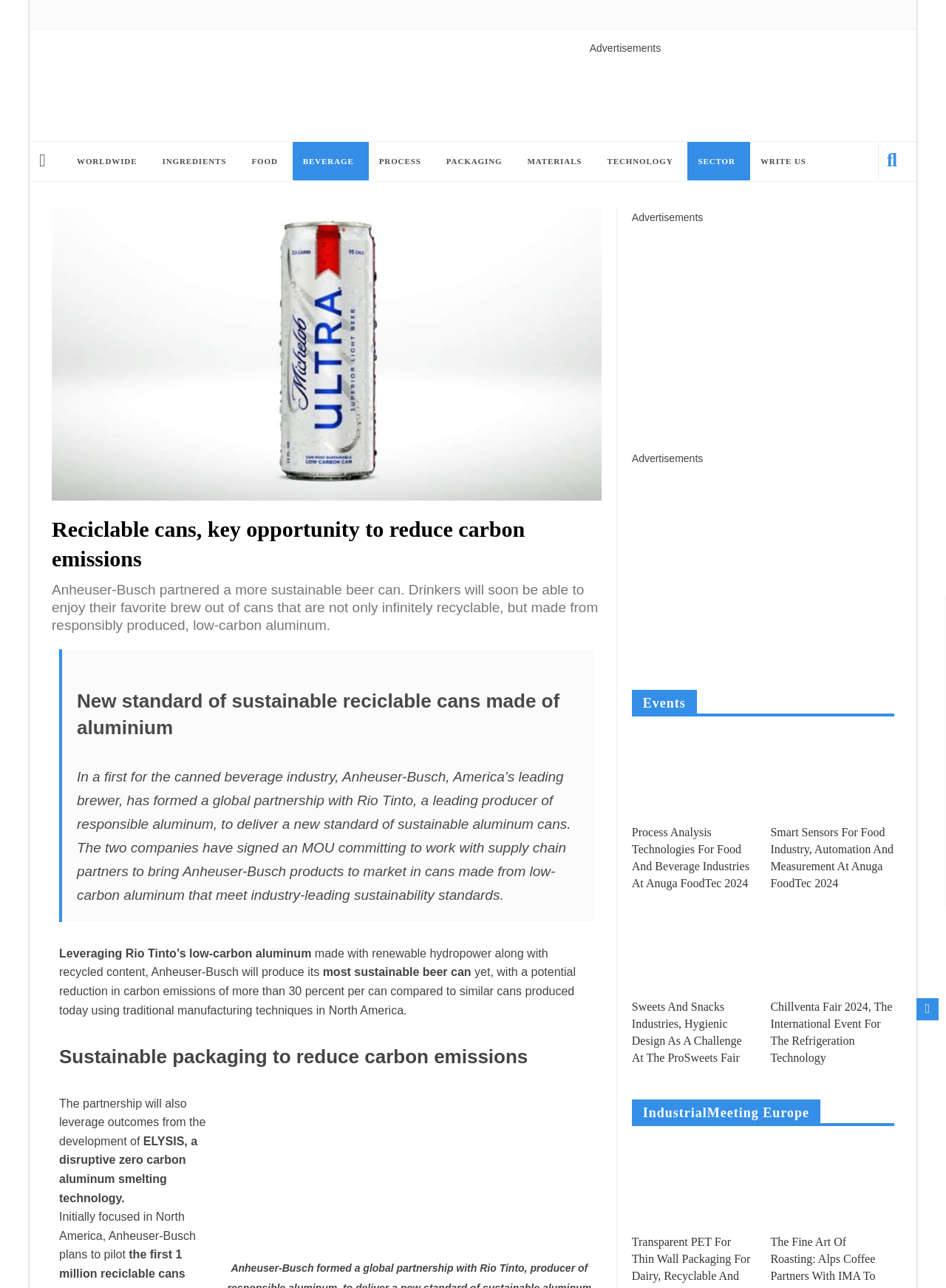Please extract the title of the webpage.

Reciclable cans, key opportunity to reduce carbon emissions